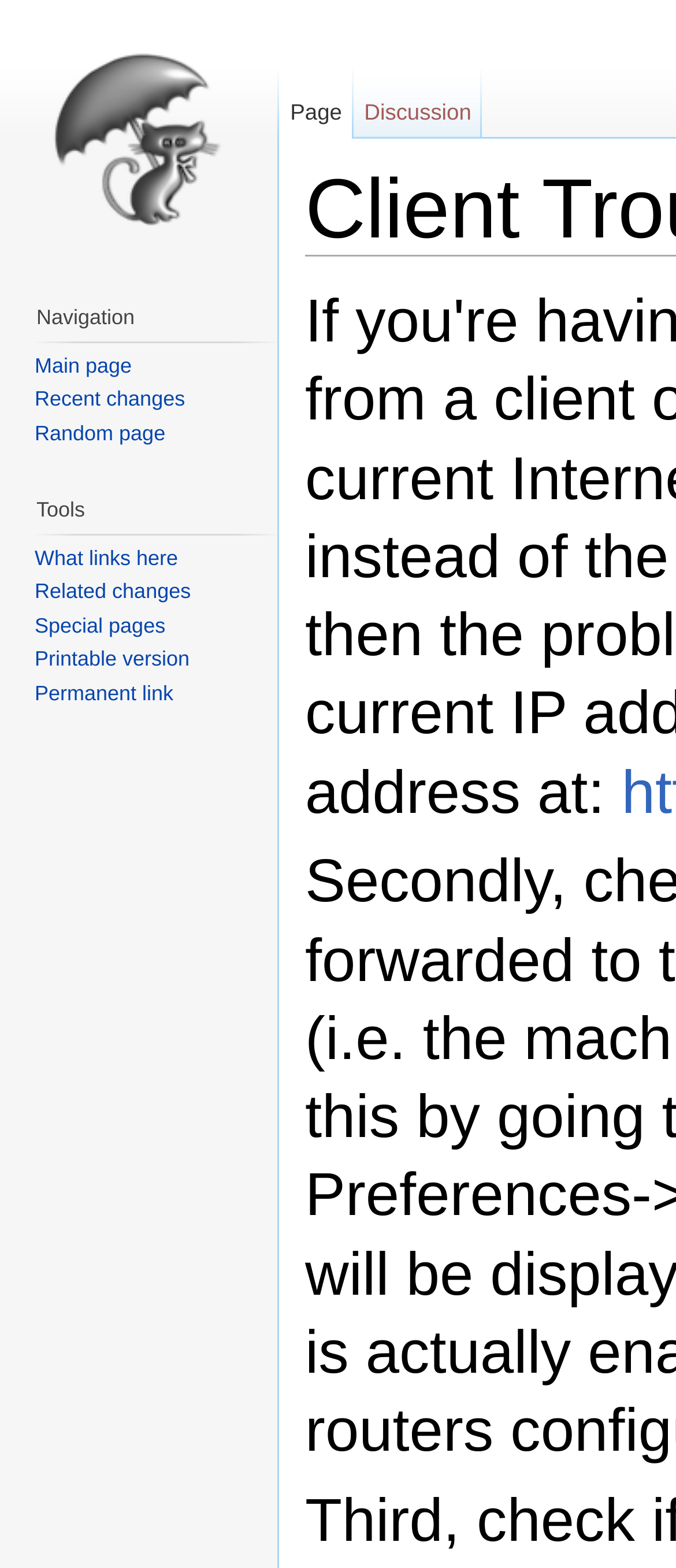Please determine the bounding box coordinates for the element with the description: "title="Visit the main page"".

[0.0, 0.0, 0.41, 0.177]